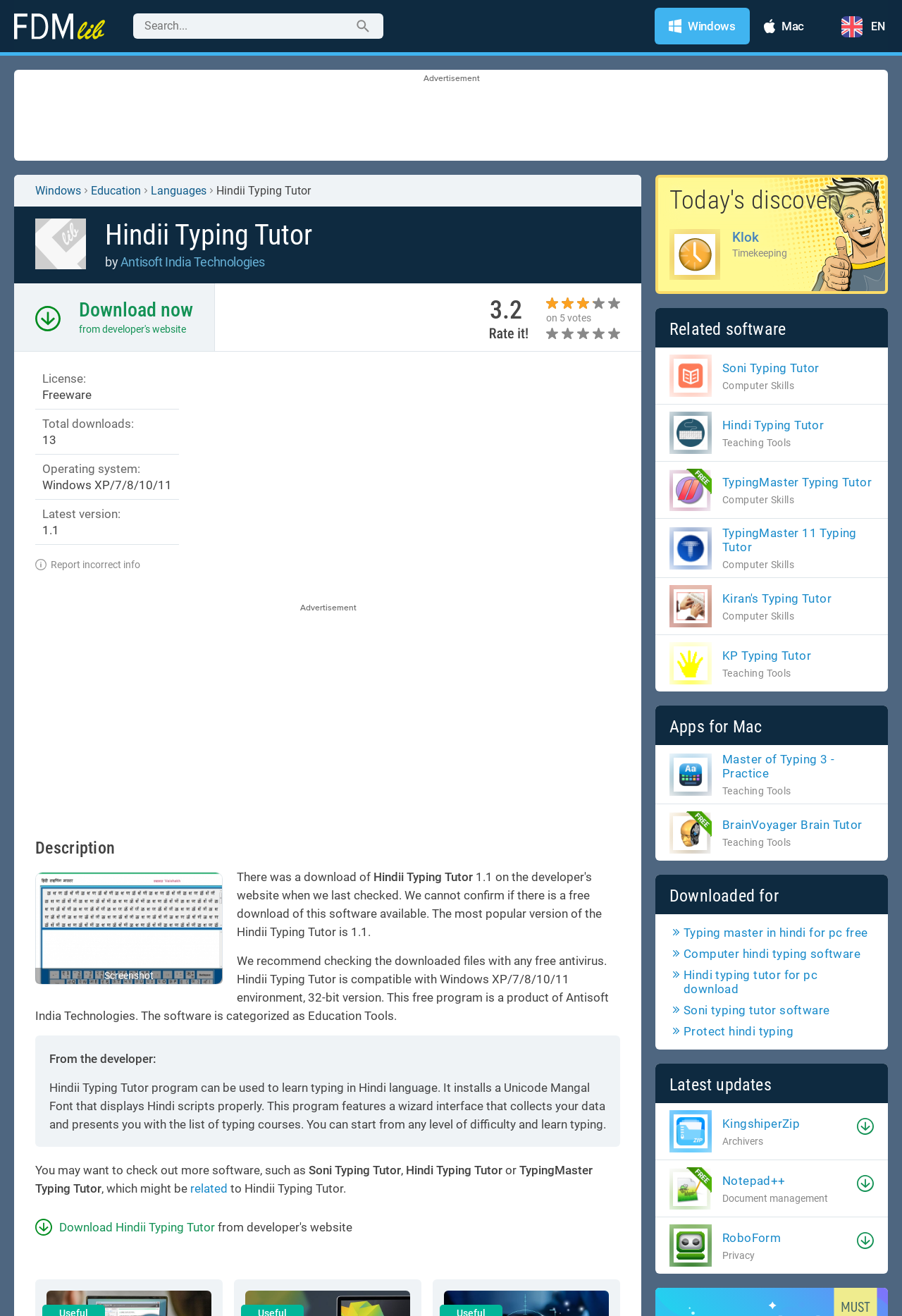Respond to the following query with just one word or a short phrase: 
What is the category of software that Hindii Typing Tutor belongs to?

Education Tools